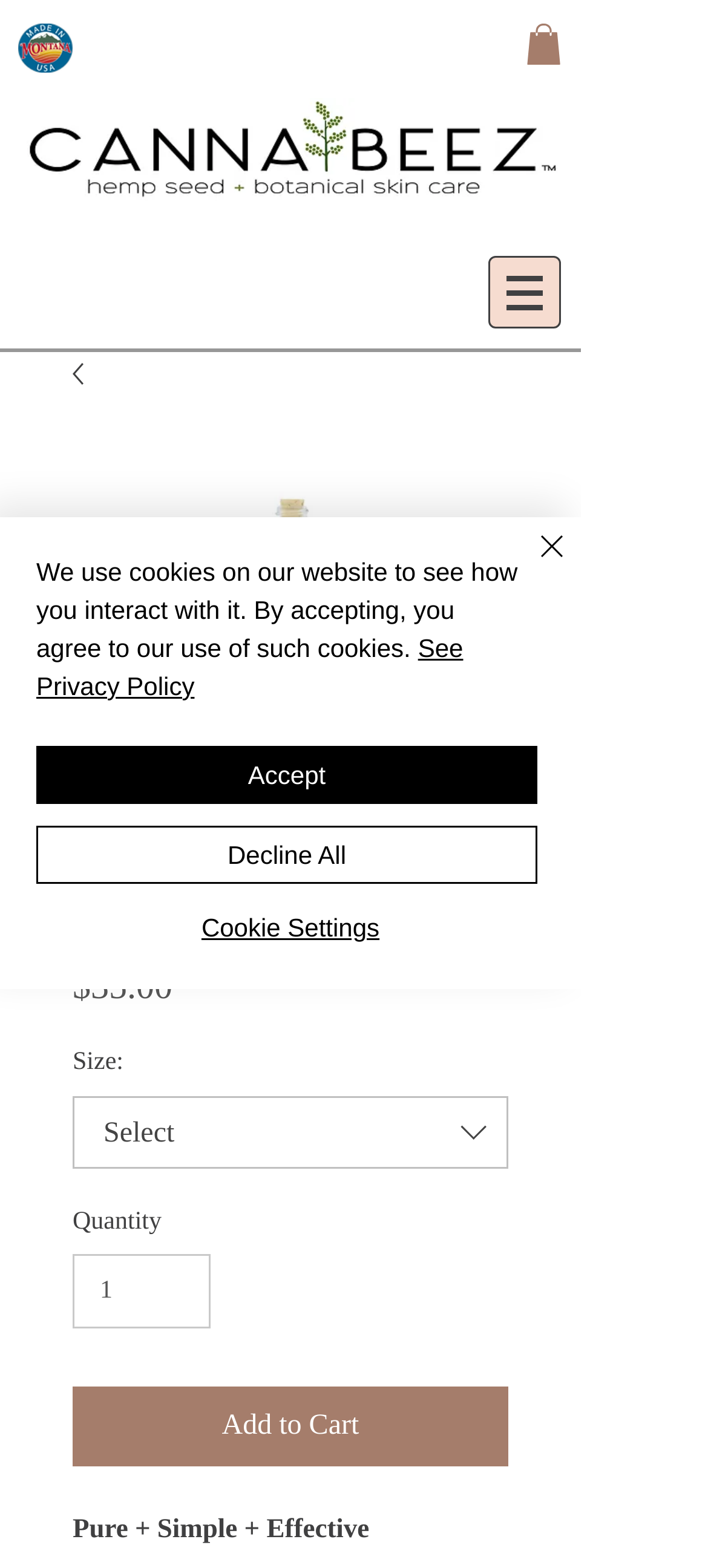What is the text above the 'Size:' label?
Provide a thorough and detailed answer to the question.

I found the text above the 'Size:' label by looking at the static text above the 'Size:' label, which is 'Pure + Simple + Effective'.